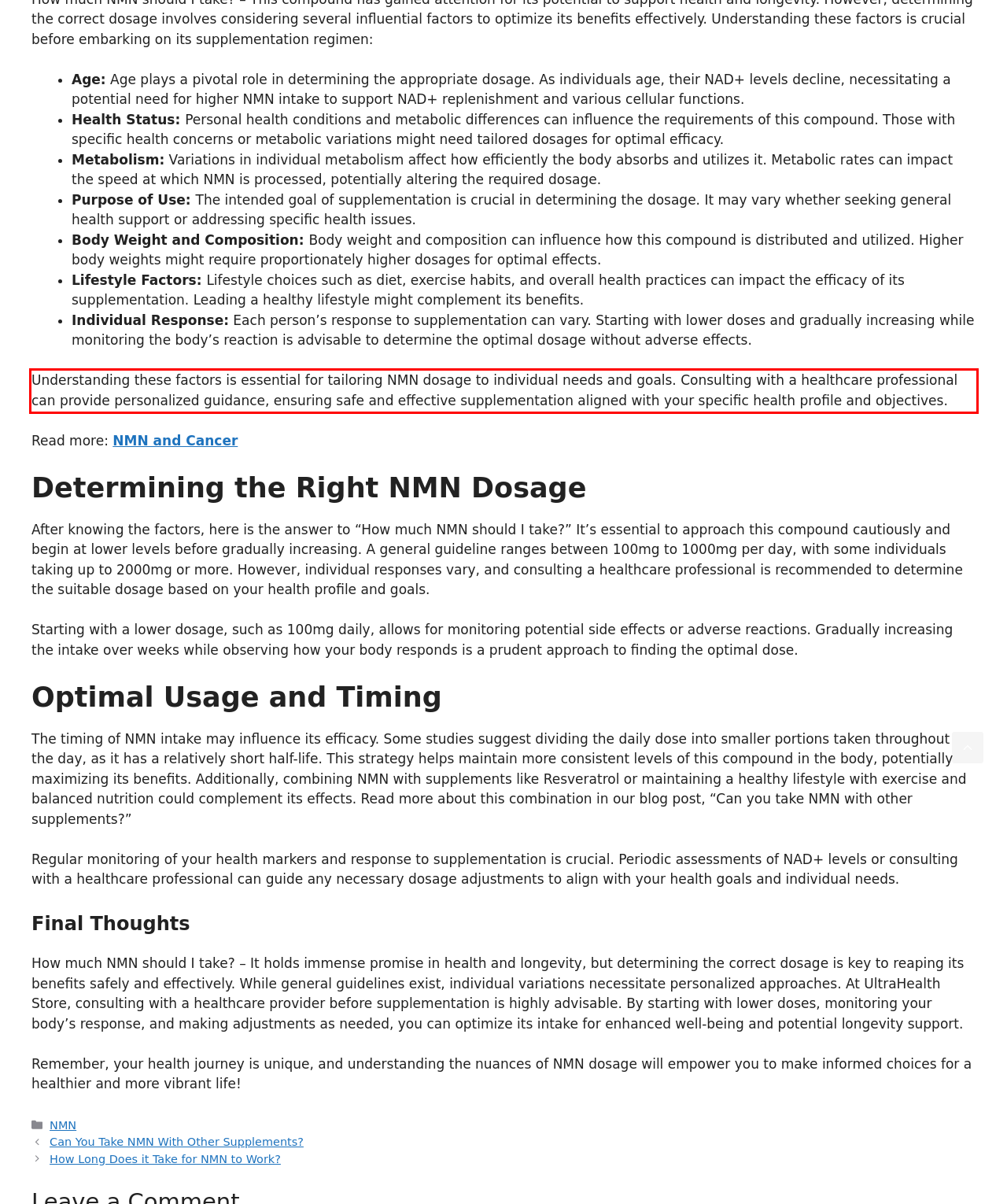By examining the provided screenshot of a webpage, recognize the text within the red bounding box and generate its text content.

Understanding these factors is essential for tailoring NMN dosage to individual needs and goals. Consulting with a healthcare professional can provide personalized guidance, ensuring safe and effective supplementation aligned with your specific health profile and objectives.